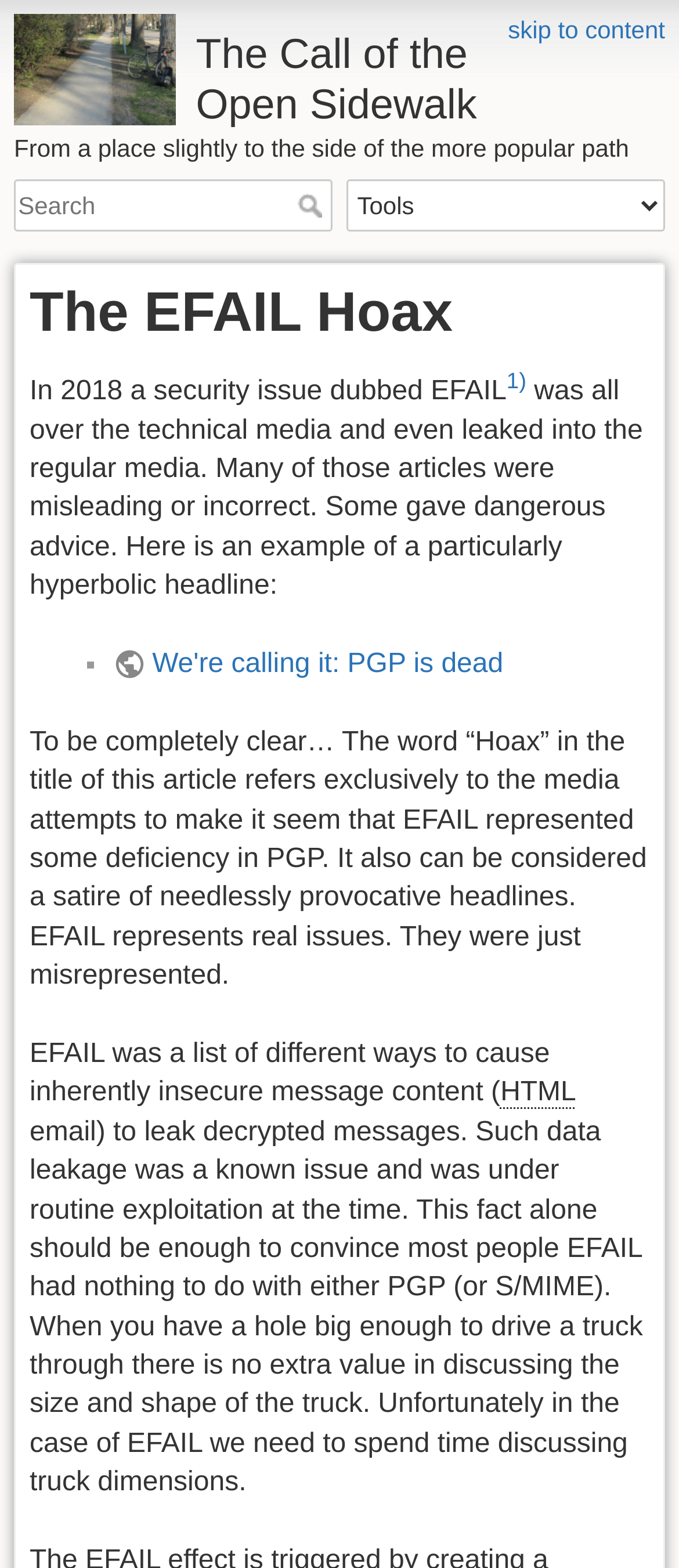Refer to the screenshot and answer the following question in detail:
What is the tone of the webpage author towards the media?

The tone of the webpage author towards the media is critical, as the author accuses the media of misrepresenting the EFail issue and providing misleading or incorrect information. The author's tone is evident in the way they describe the media's coverage of EFail as 'hyperbolic' and 'misleading'.